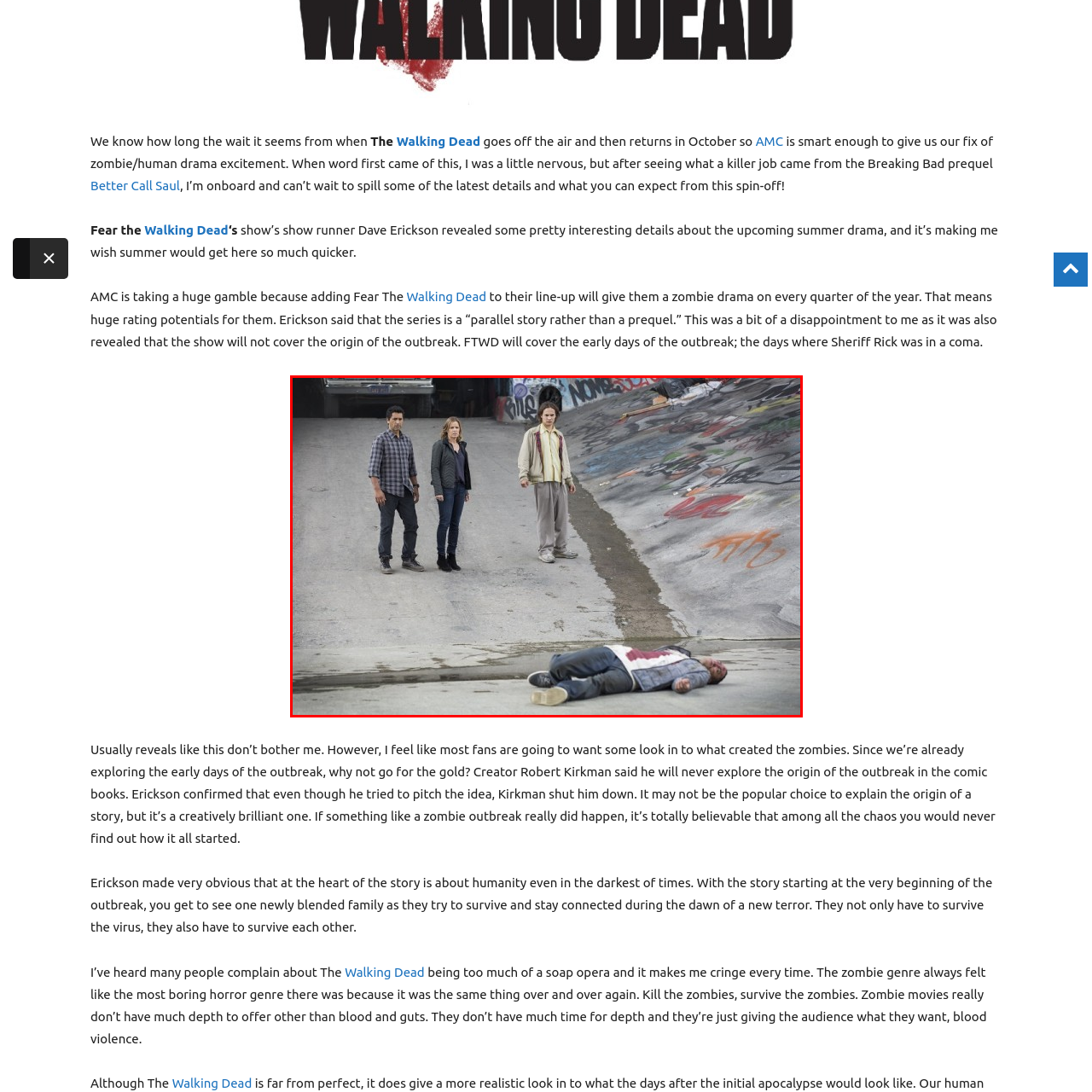Give a thorough and detailed account of the visual content inside the red-framed part of the image.

In this dramatic scene from the series "Fear the Walking Dead," three characters stand in a gritty urban environment, staring in disbelief at a figure lying on the ground. The backdrop is adorned with vibrant graffiti, contrasting sharply with the stark, unsettling reality of their surroundings. The character in the foreground is motionless, wearing a blood-stained shirt, suggesting a moment of crisis or danger. The expressions of the standing characters—two men and a woman—reflect a mix of shock and concern, highlighting the tense dynamics often seen in post-apocalyptic narratives. This moment encapsulates the emotional weight and moral dilemmas faced by survivors in a world overtaken by chaos and fear.